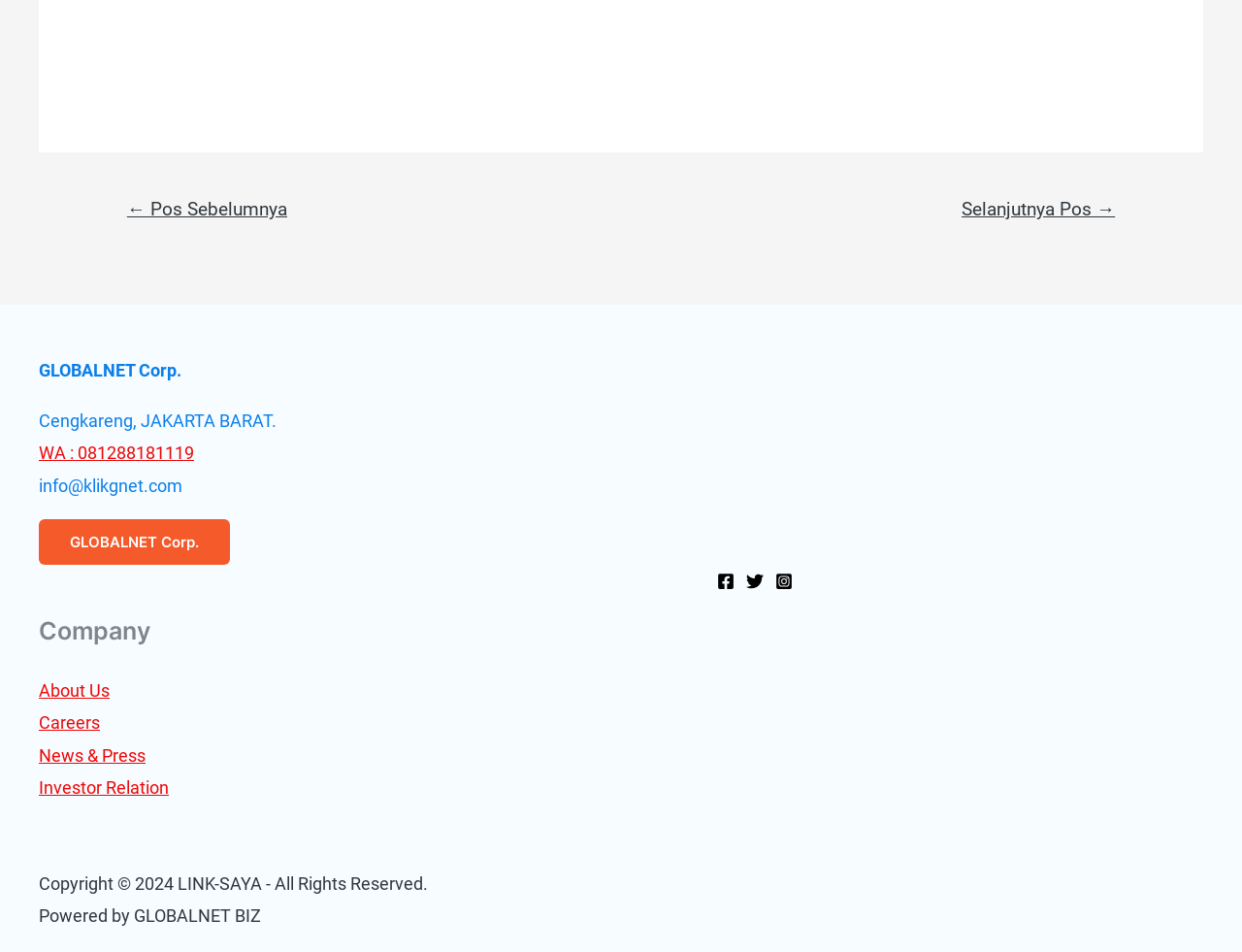Find the bounding box coordinates for the element that must be clicked to complete the instruction: "Contact via WhatsApp". The coordinates should be four float numbers between 0 and 1, indicated as [left, top, right, bottom].

[0.031, 0.465, 0.156, 0.486]